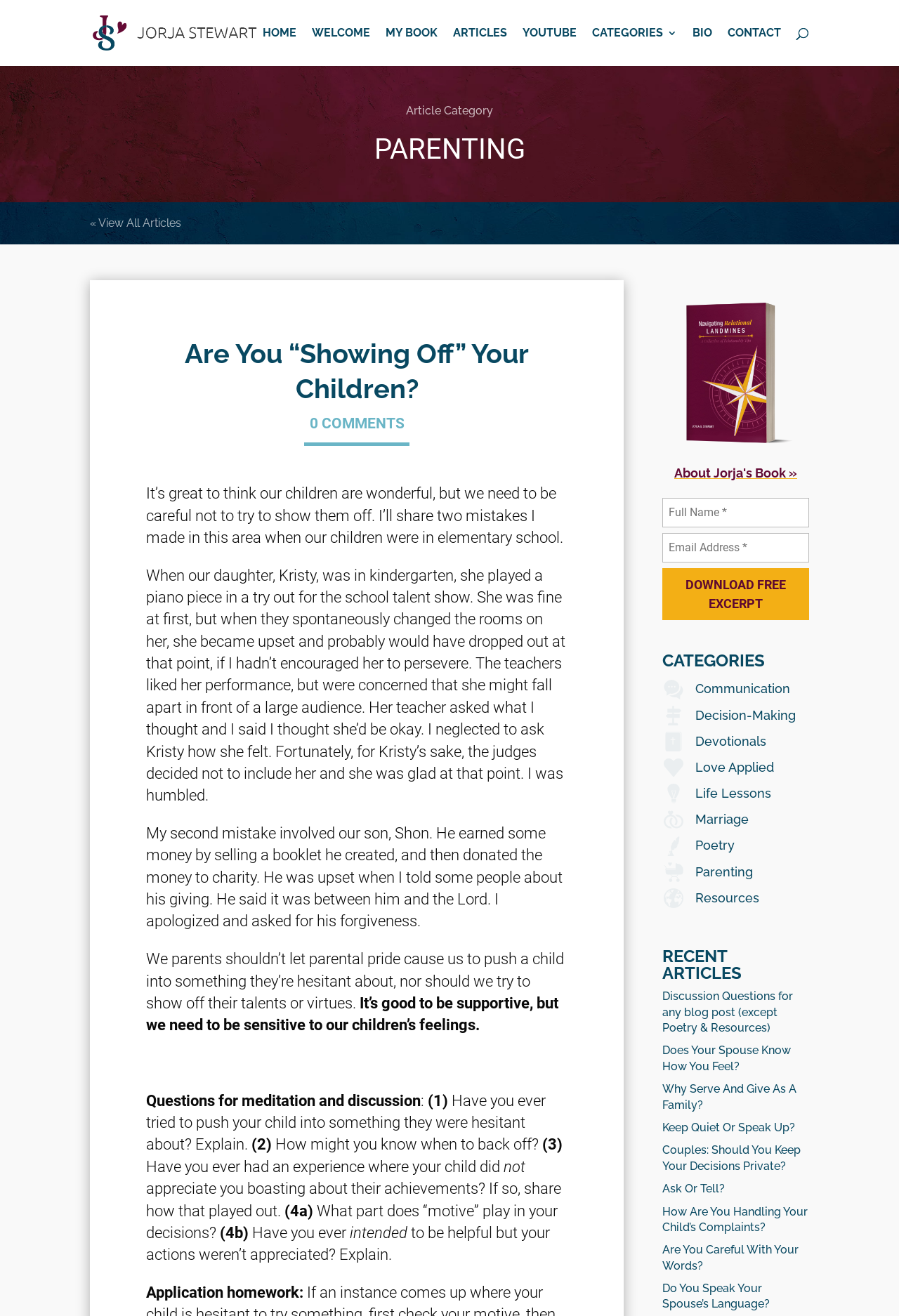How many questions are there for meditation and discussion?
Answer with a single word or phrase by referring to the visual content.

4